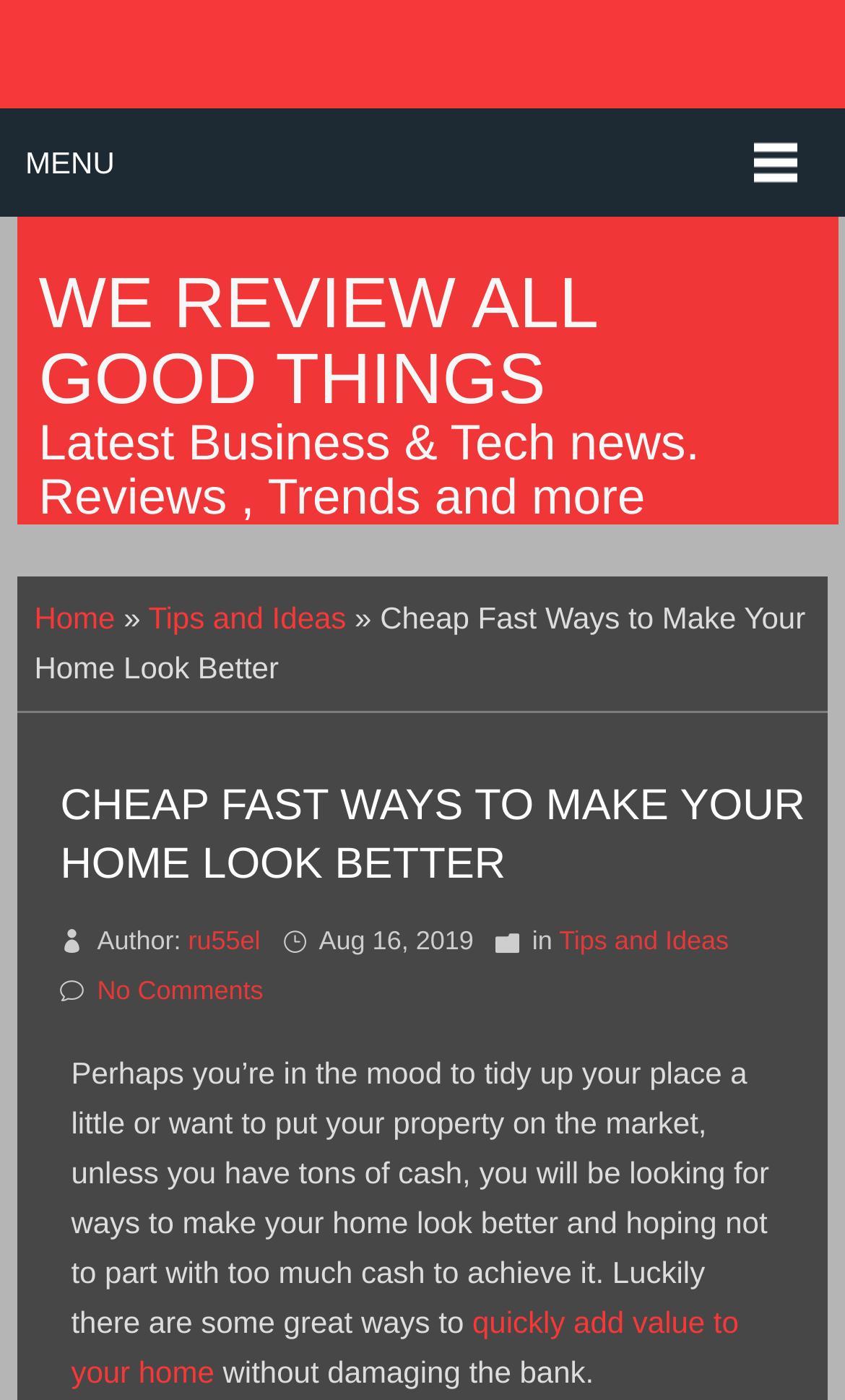Could you highlight the region that needs to be clicked to execute the instruction: "Click the Privacy policy link"?

None